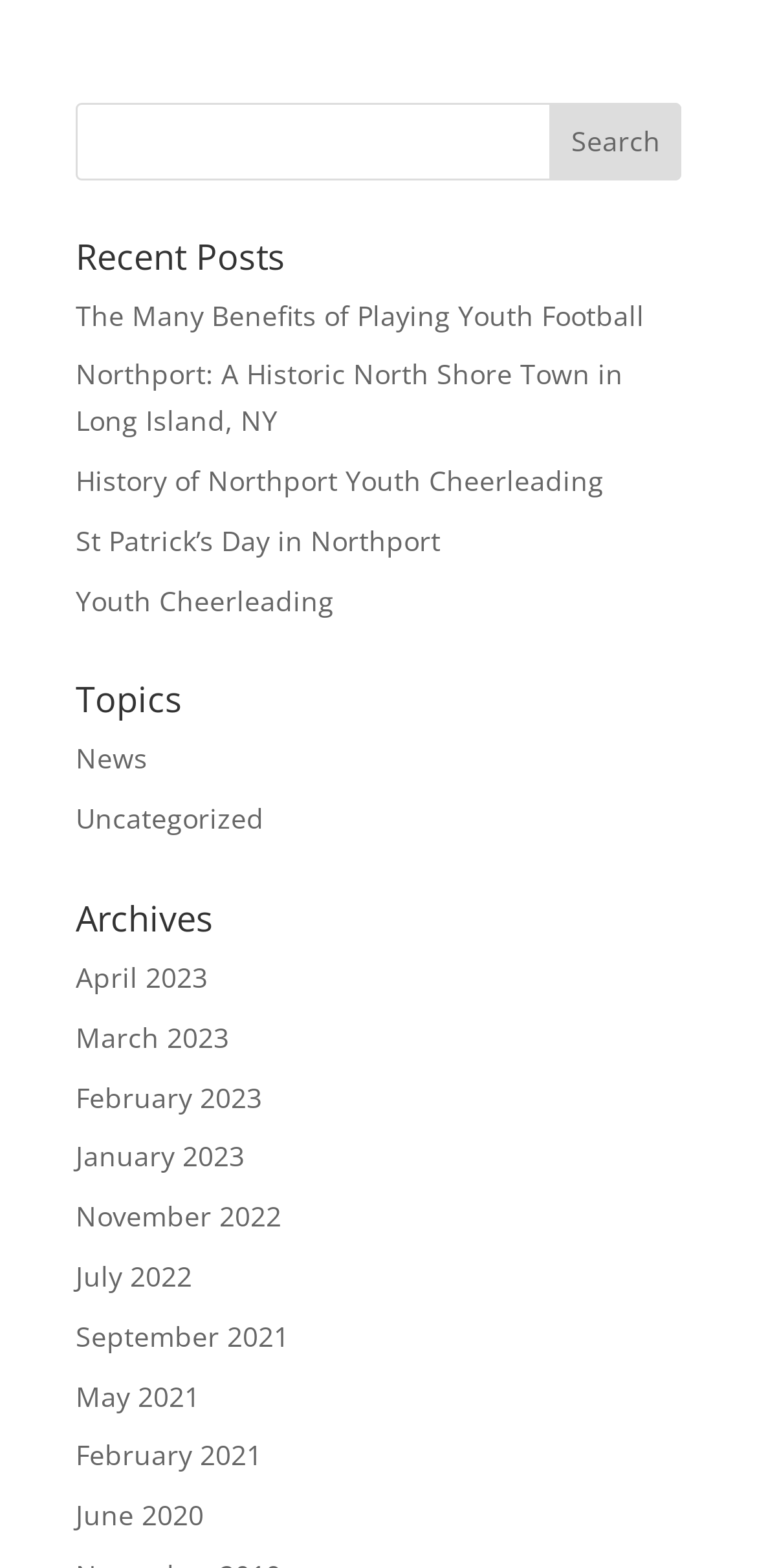Indicate the bounding box coordinates of the clickable region to achieve the following instruction: "search for something."

[0.1, 0.065, 0.9, 0.115]